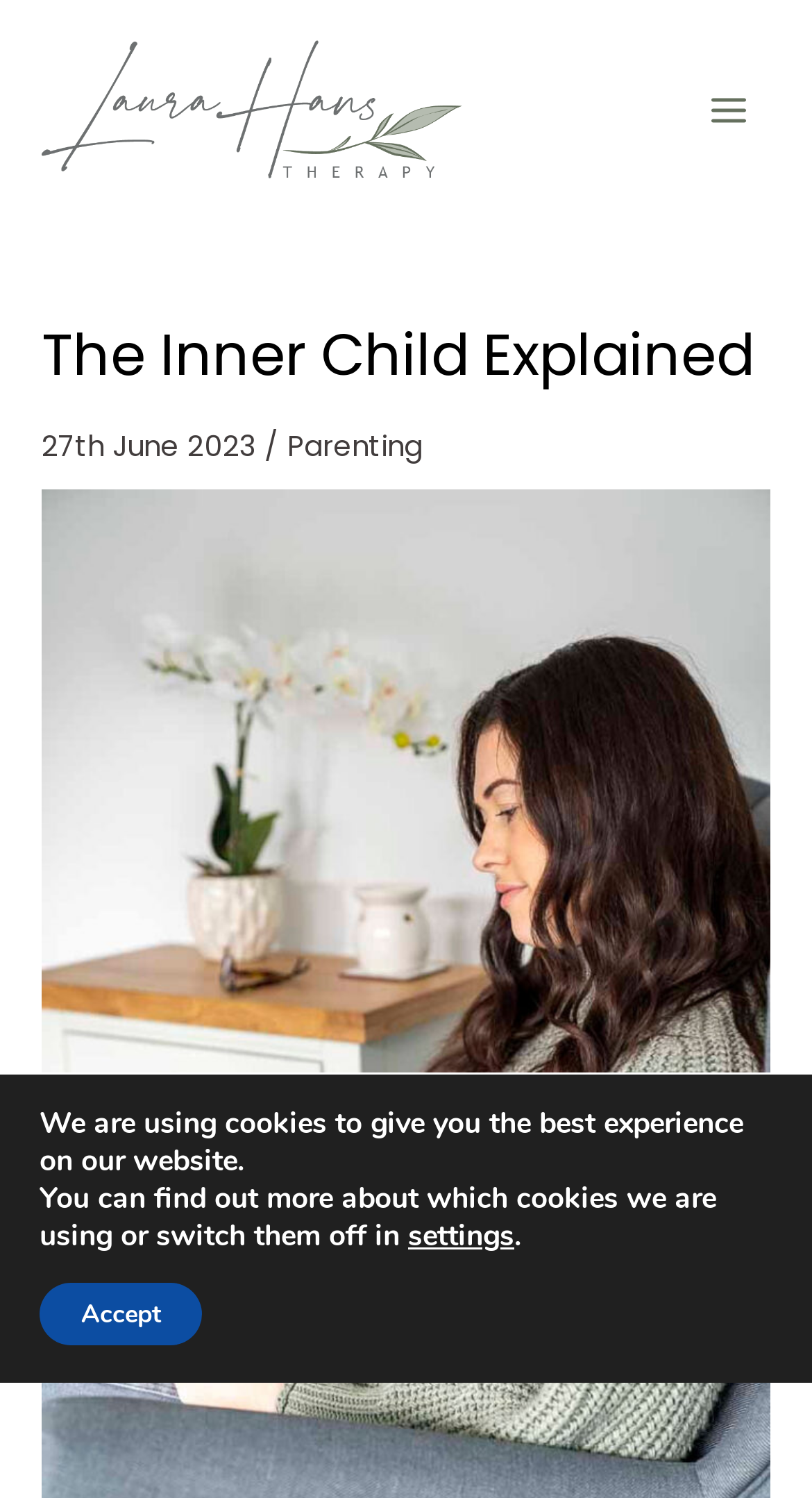Refer to the image and provide an in-depth answer to the question: 
What is the date of the article?

The date of the article can be found below the main heading, where it says '27th June 2023'. This is a static text element on the webpage.